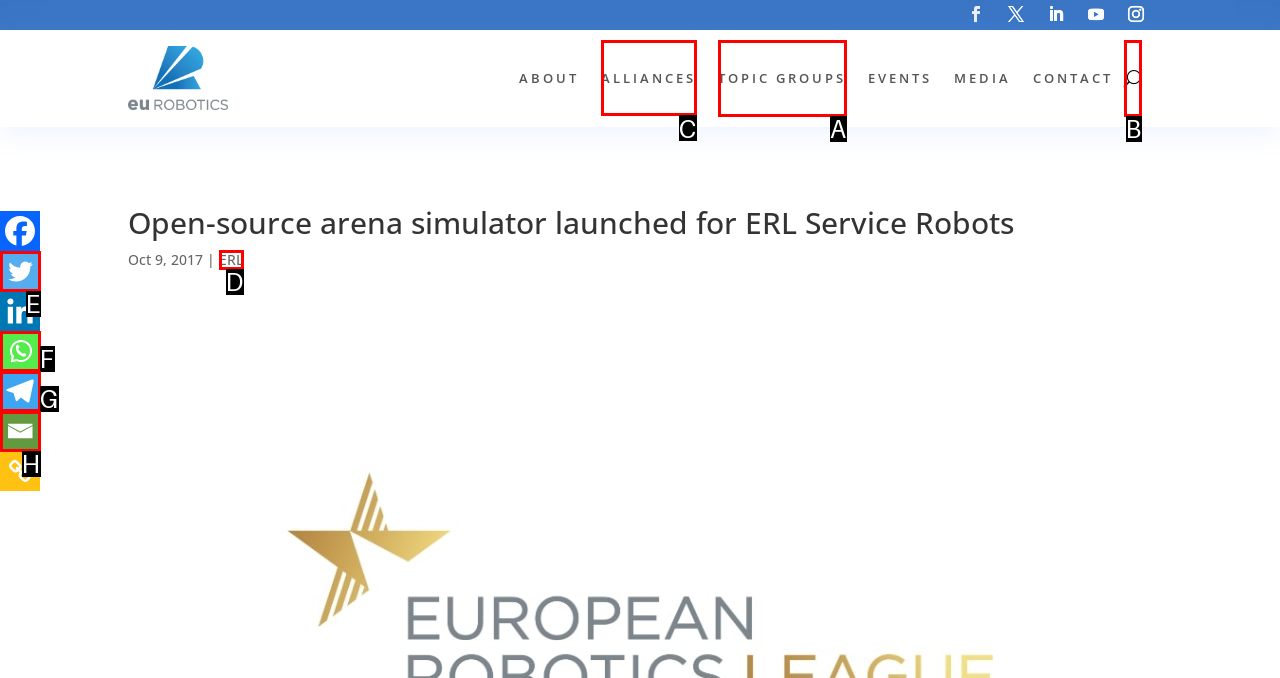Point out the specific HTML element to click to complete this task: Visit the 'Blog' page Reply with the letter of the chosen option.

None